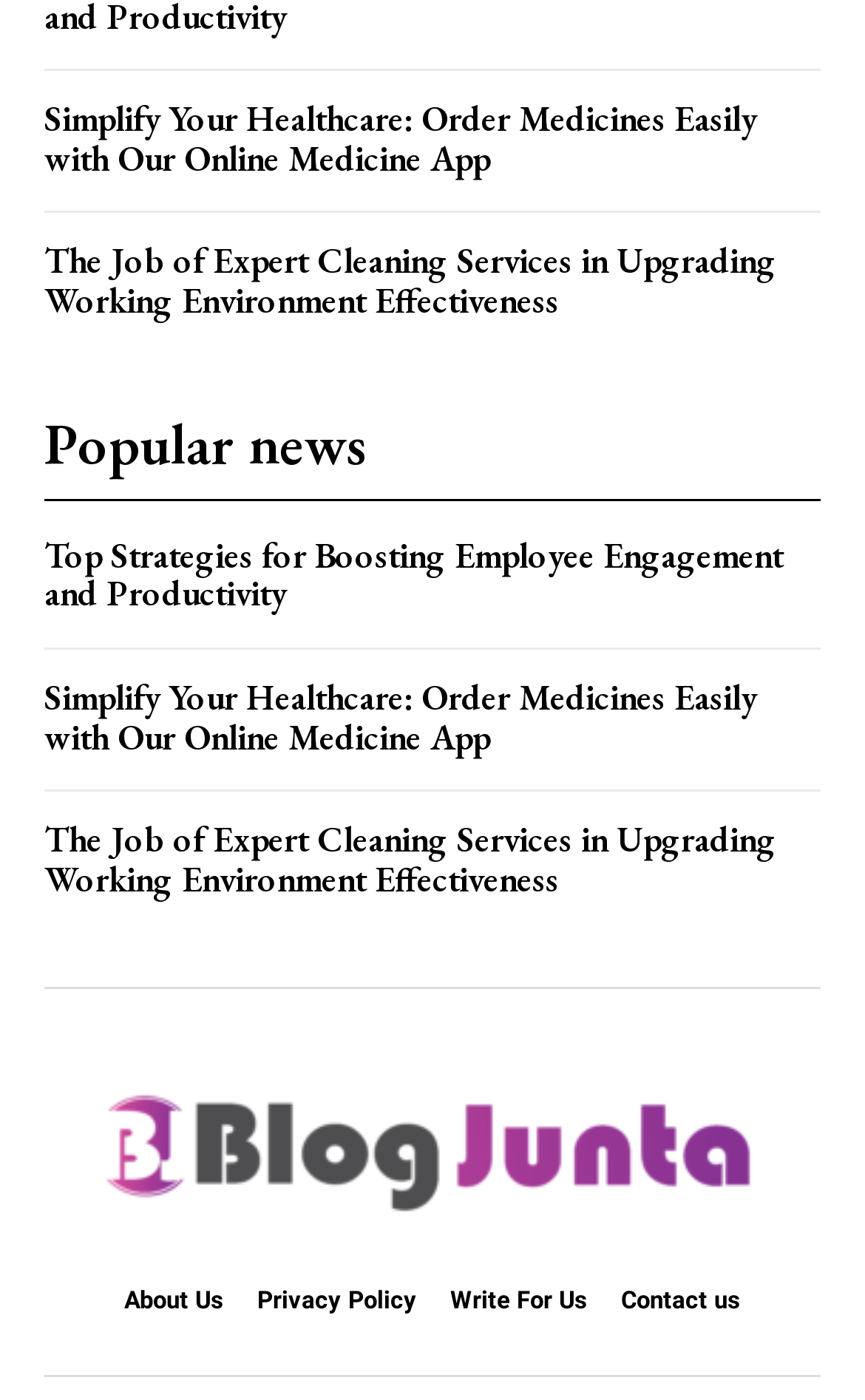Identify the coordinates of the bounding box for the element that must be clicked to accomplish the instruction: "View 'Popular news'".

[0.051, 0.292, 0.423, 0.342]